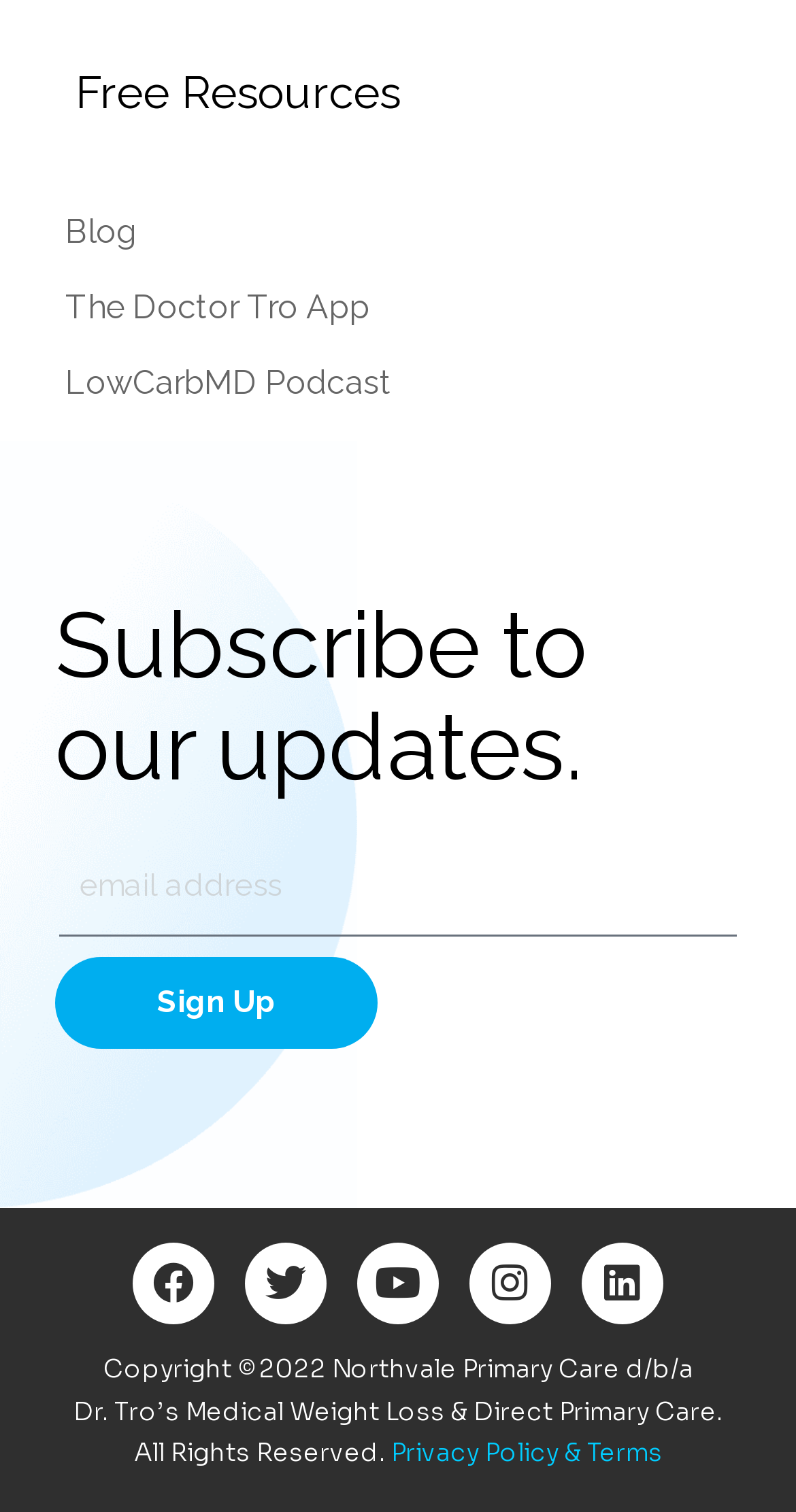Please study the image and answer the question comprehensively:
What is the name of the medical weight loss and direct primary care service?

I found this answer by looking at the StaticText element at the bottom of the page, which mentions 'Dr. Tro’s Medical Weight Loss & Direct Primary Care.' as part of the copyright information.